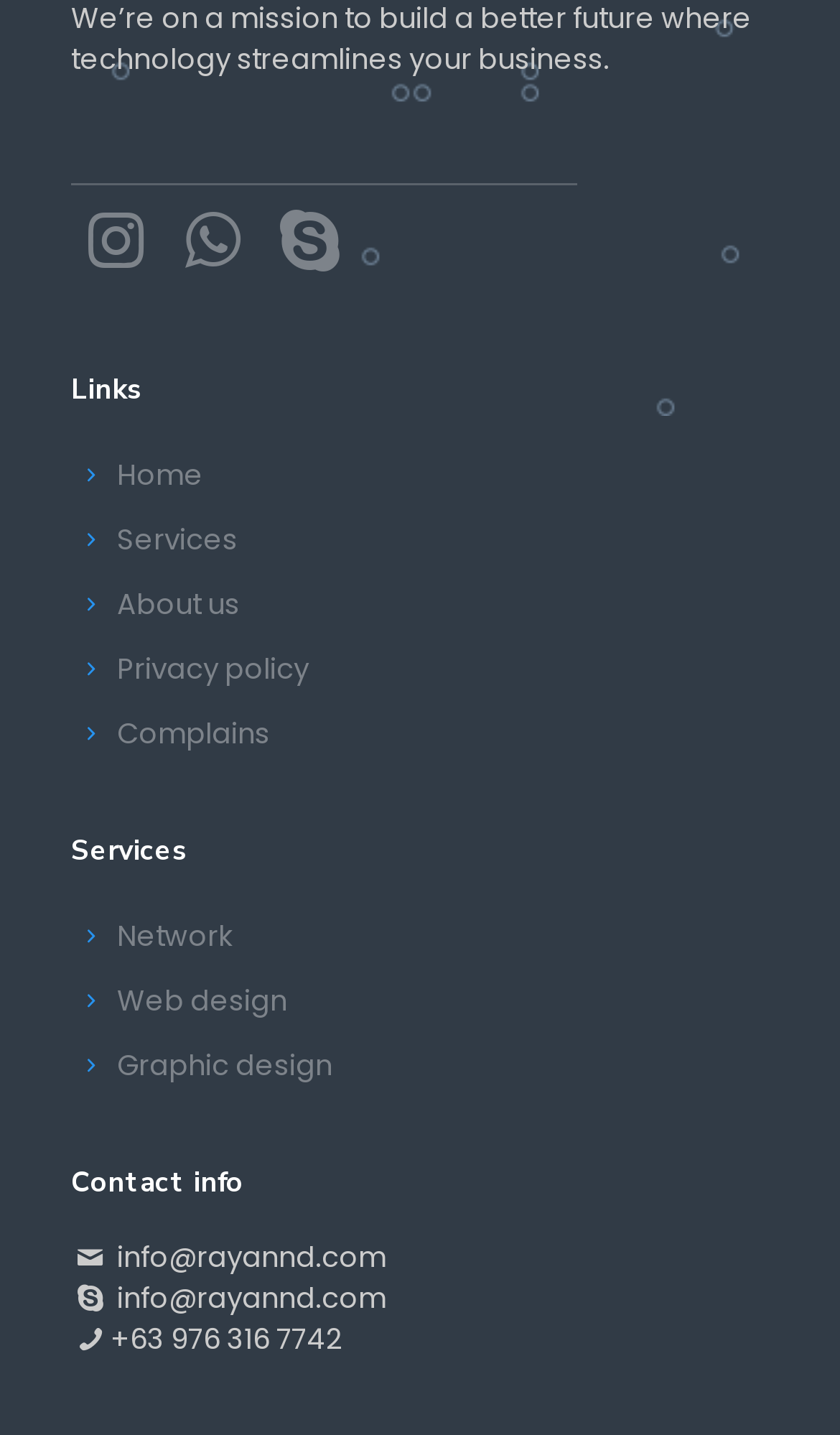Find the bounding box of the web element that fits this description: "About us".

[0.085, 0.4, 0.915, 0.445]